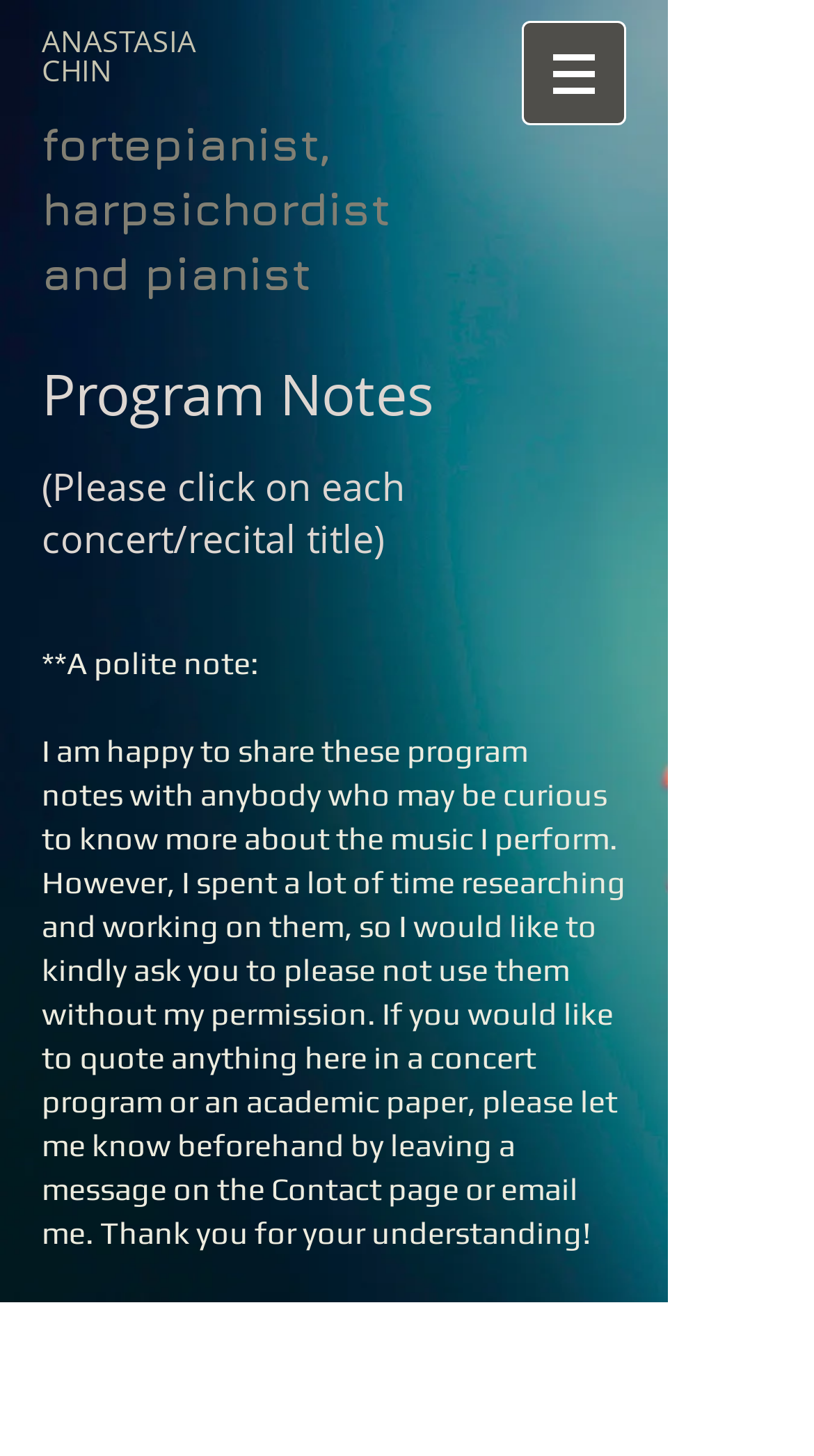What can be found on the Contact page?
Examine the screenshot and reply with a single word or phrase.

Message form